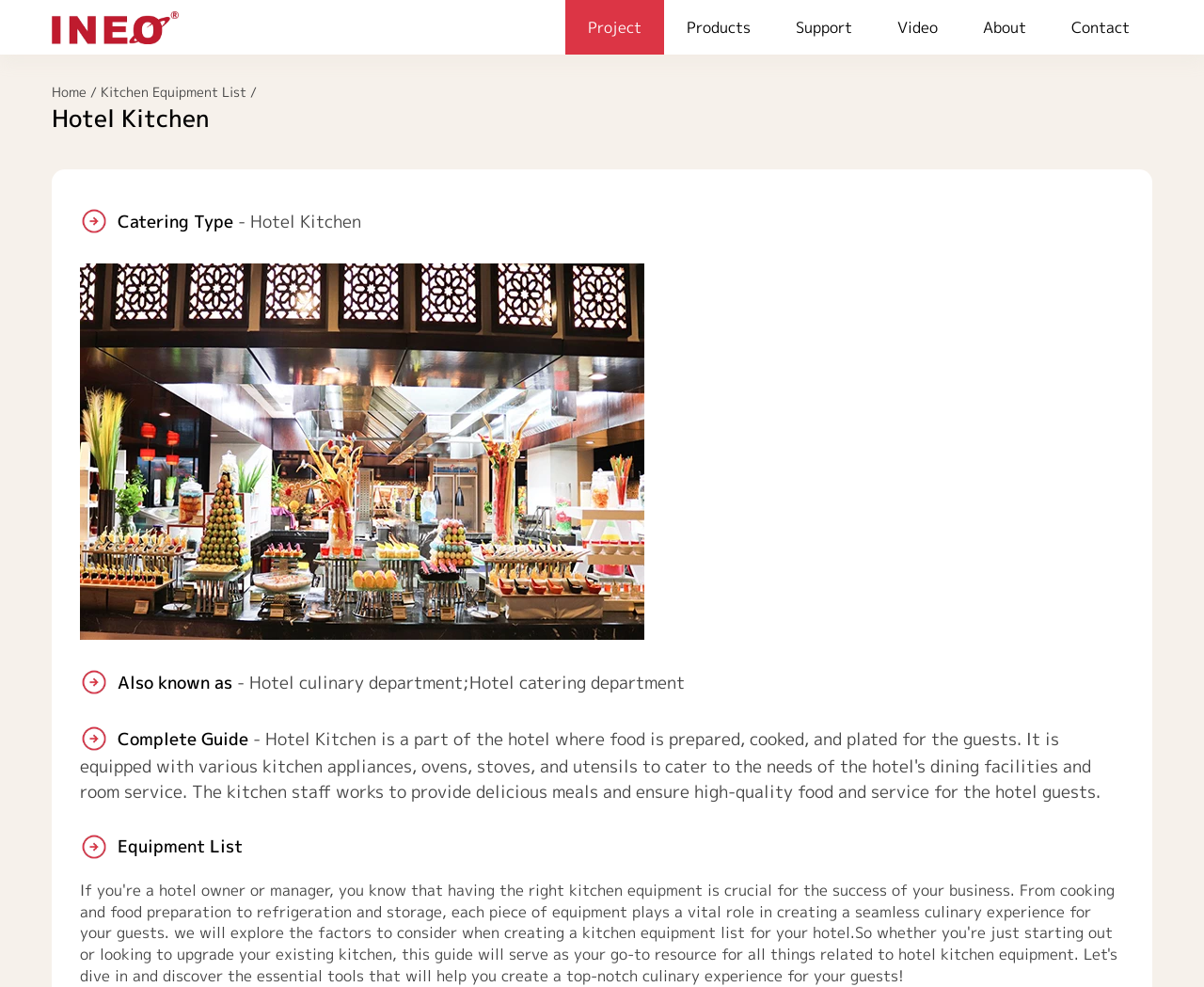What is the catering type mentioned on the webpage?
Please give a well-detailed answer to the question.

The catering type mentioned on the webpage is 'Hotel Kitchen', which is indicated by the static text 'Catering Type' followed by 'Hotel Kitchen'.